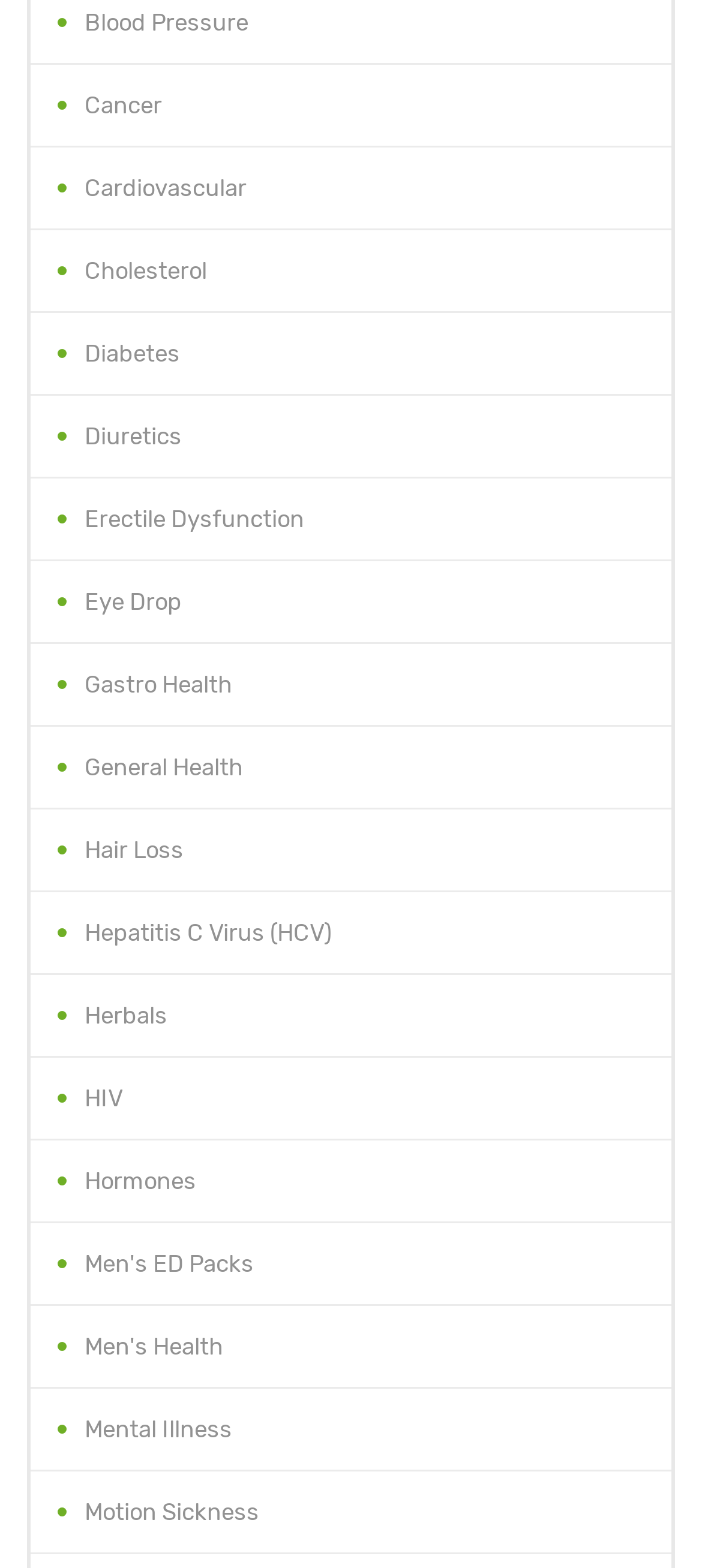How many health categories are listed?
Please give a detailed answer to the question using the information shown in the image.

I counted the number of links listed on the webpage, which are categorized by health topics. There are 19 links, each representing a different health category.